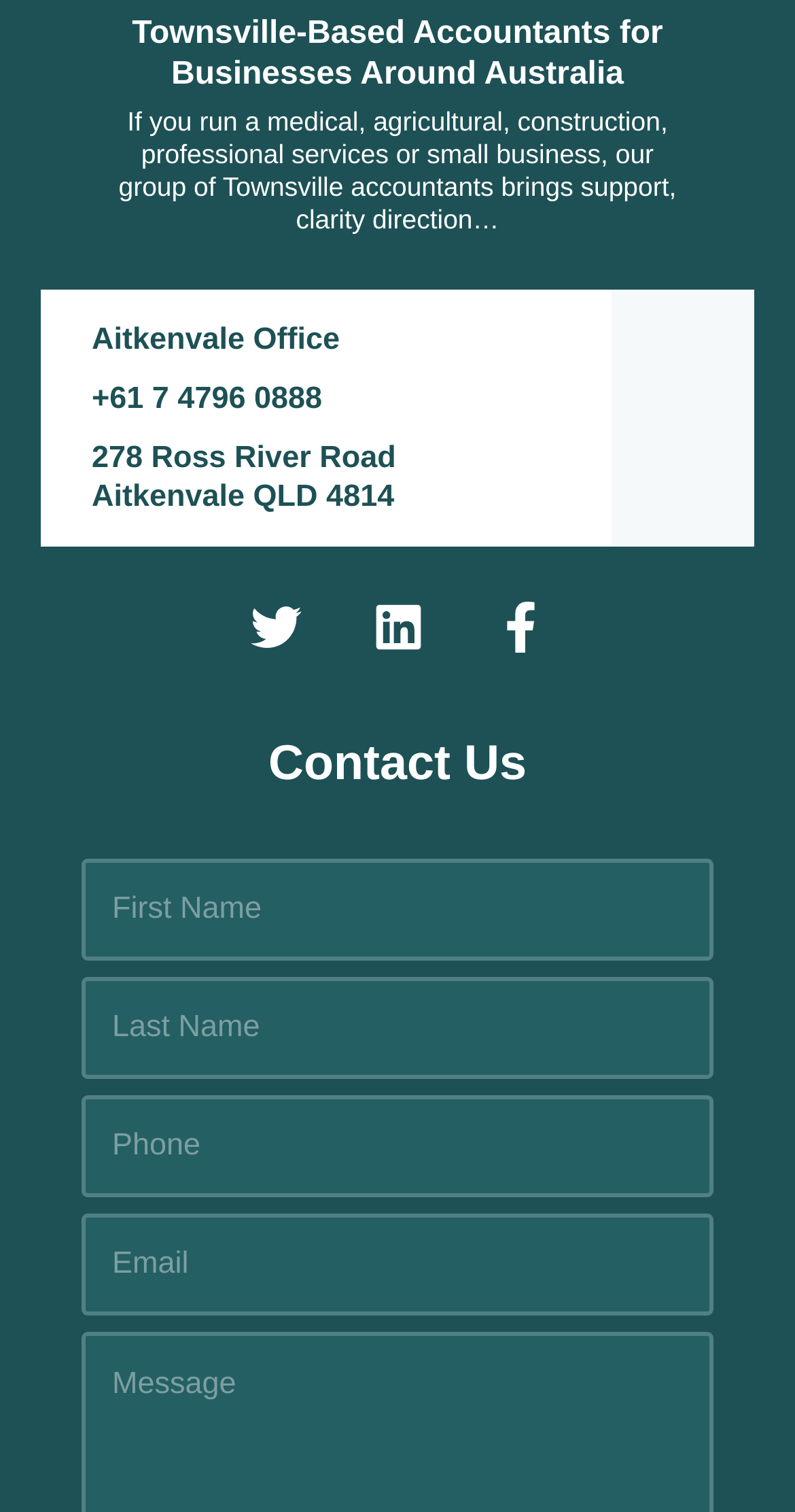Kindly determine the bounding box coordinates for the clickable area to achieve the given instruction: "Follow on Twitter".

[0.282, 0.381, 0.41, 0.449]